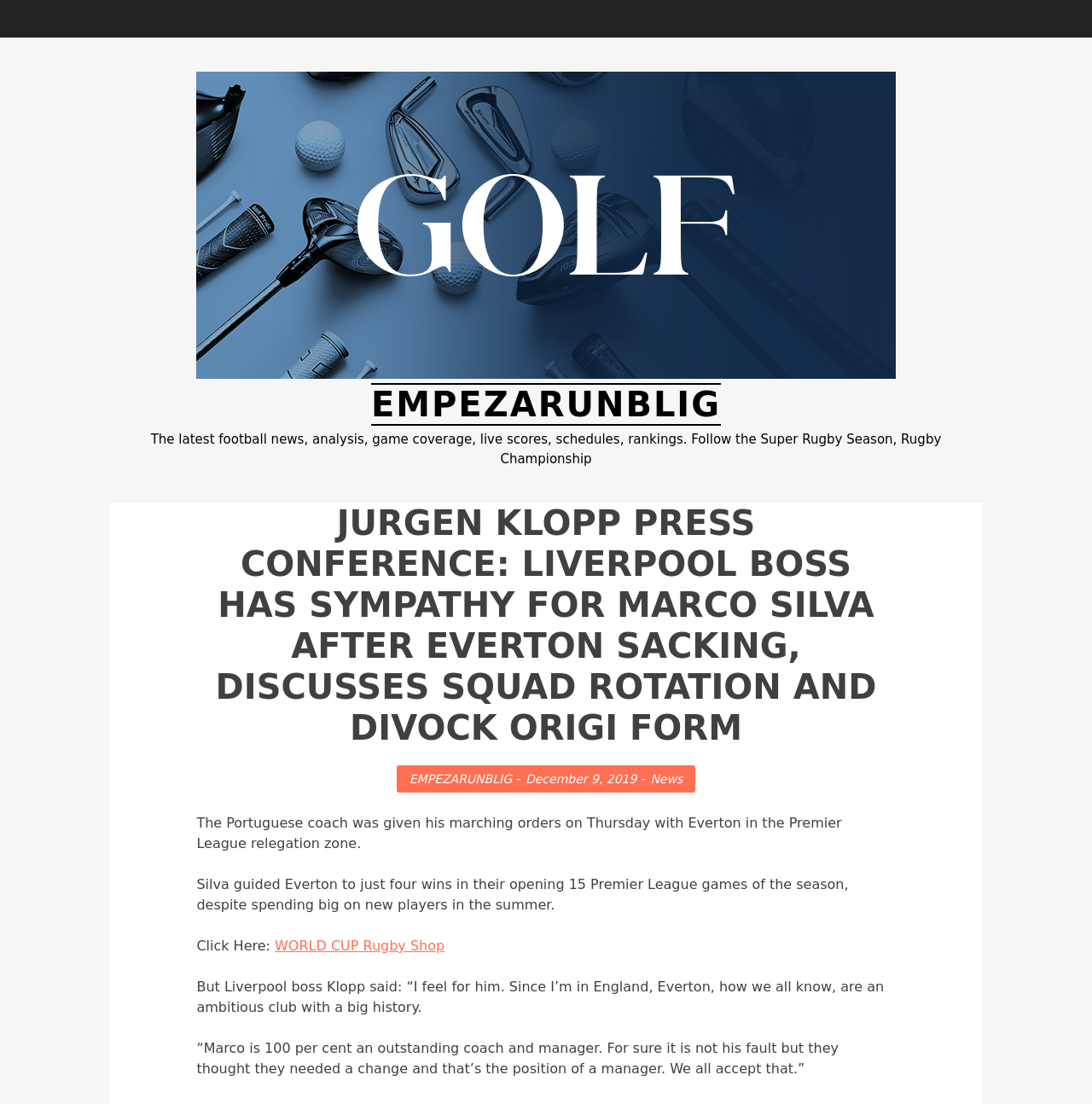Using the provided element description "Graphology for Teachers", determine the bounding box coordinates of the UI element.

None